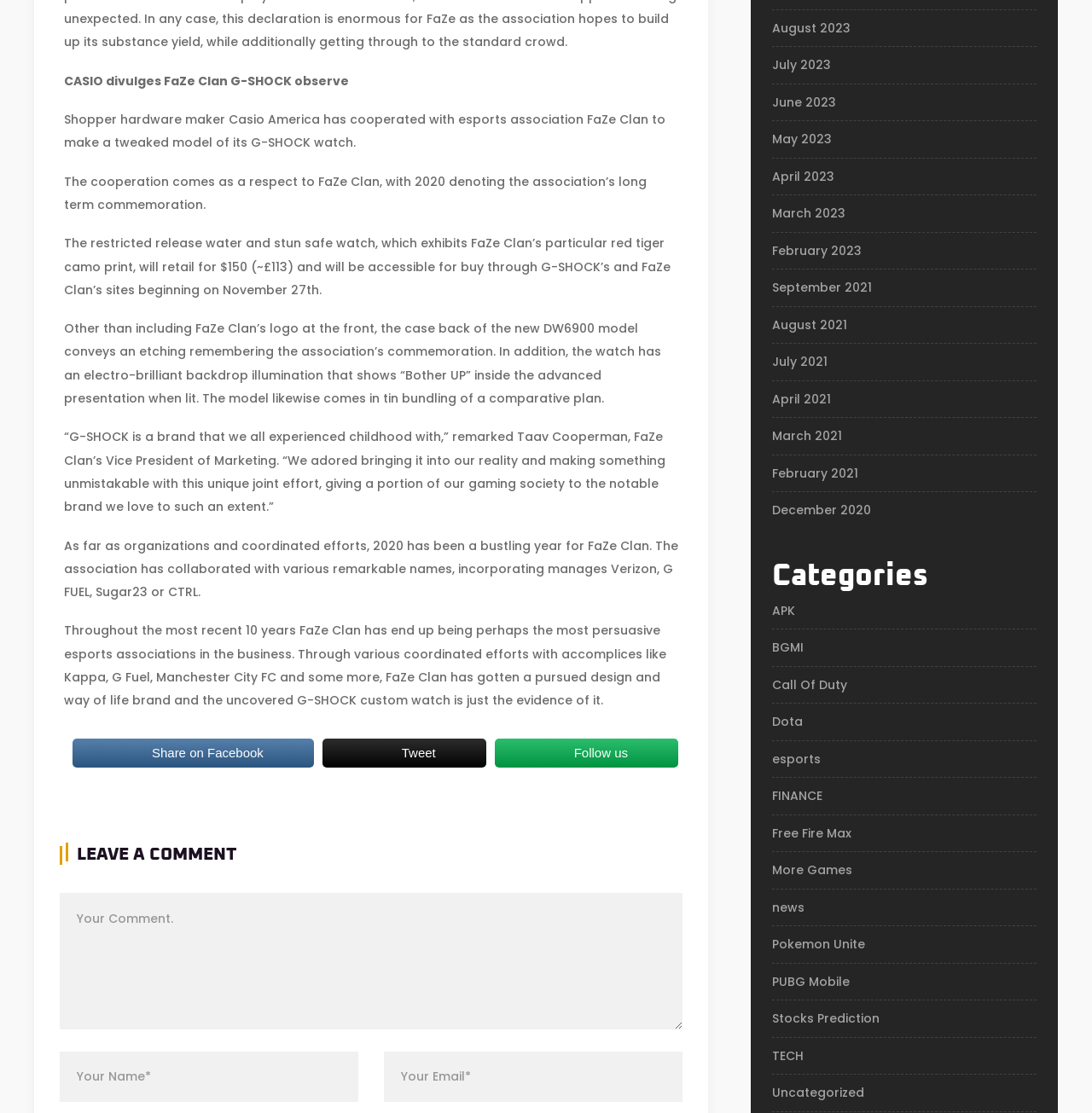Based on the element description, predict the bounding box coordinates (top-left x, top-left y, bottom-right x, bottom-right y) for the UI element in the screenshot: September 2021

[0.707, 0.251, 0.798, 0.267]